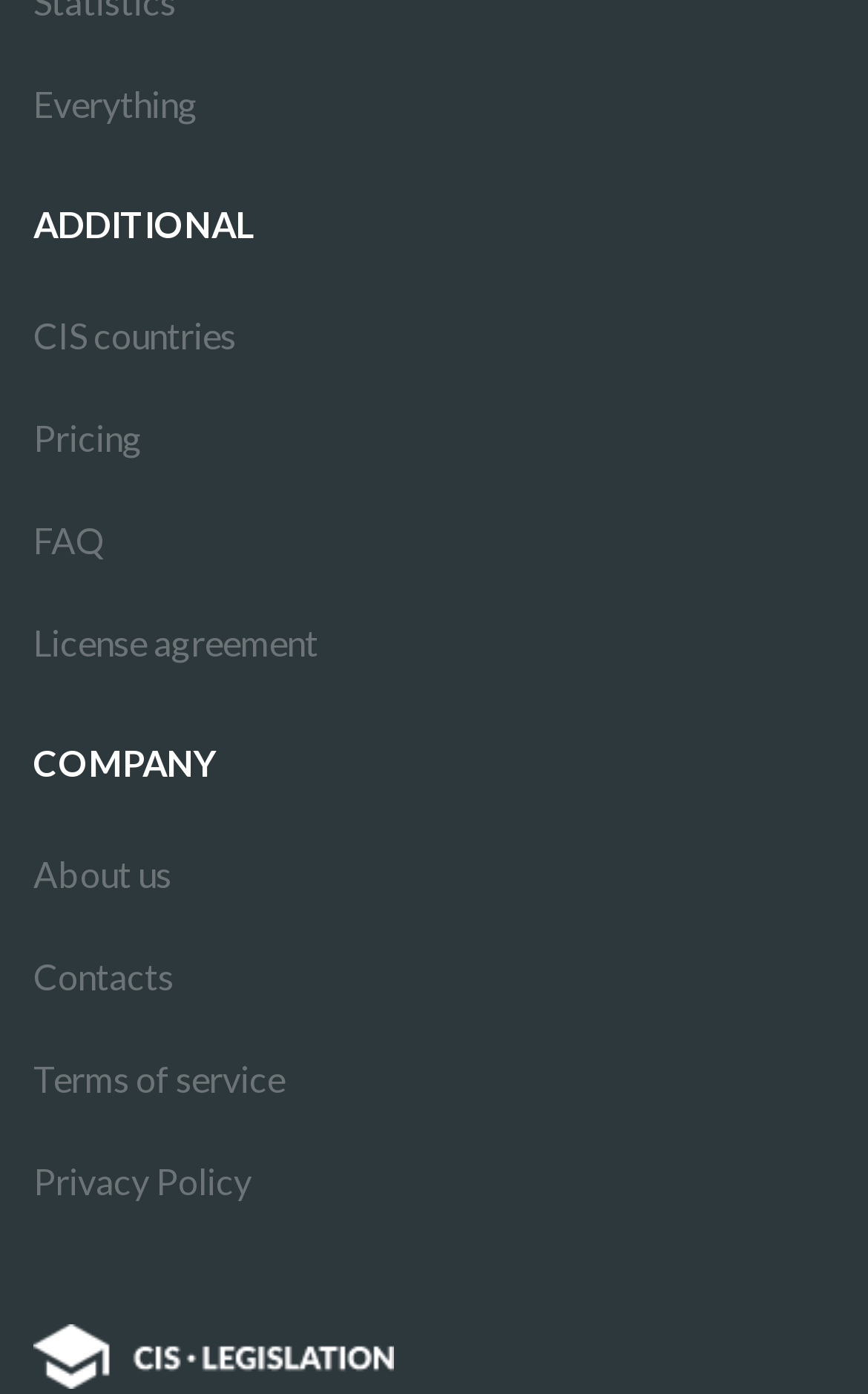Use the information in the screenshot to answer the question comprehensively: How many links are there under the 'COMPANY' section?

Under the 'COMPANY' section, there are four links: 'About us', 'Contacts', 'Terms of service', and 'Privacy Policy'. These links are located below the 'COMPANY' static text with bounding box [0.038, 0.532, 0.249, 0.562].